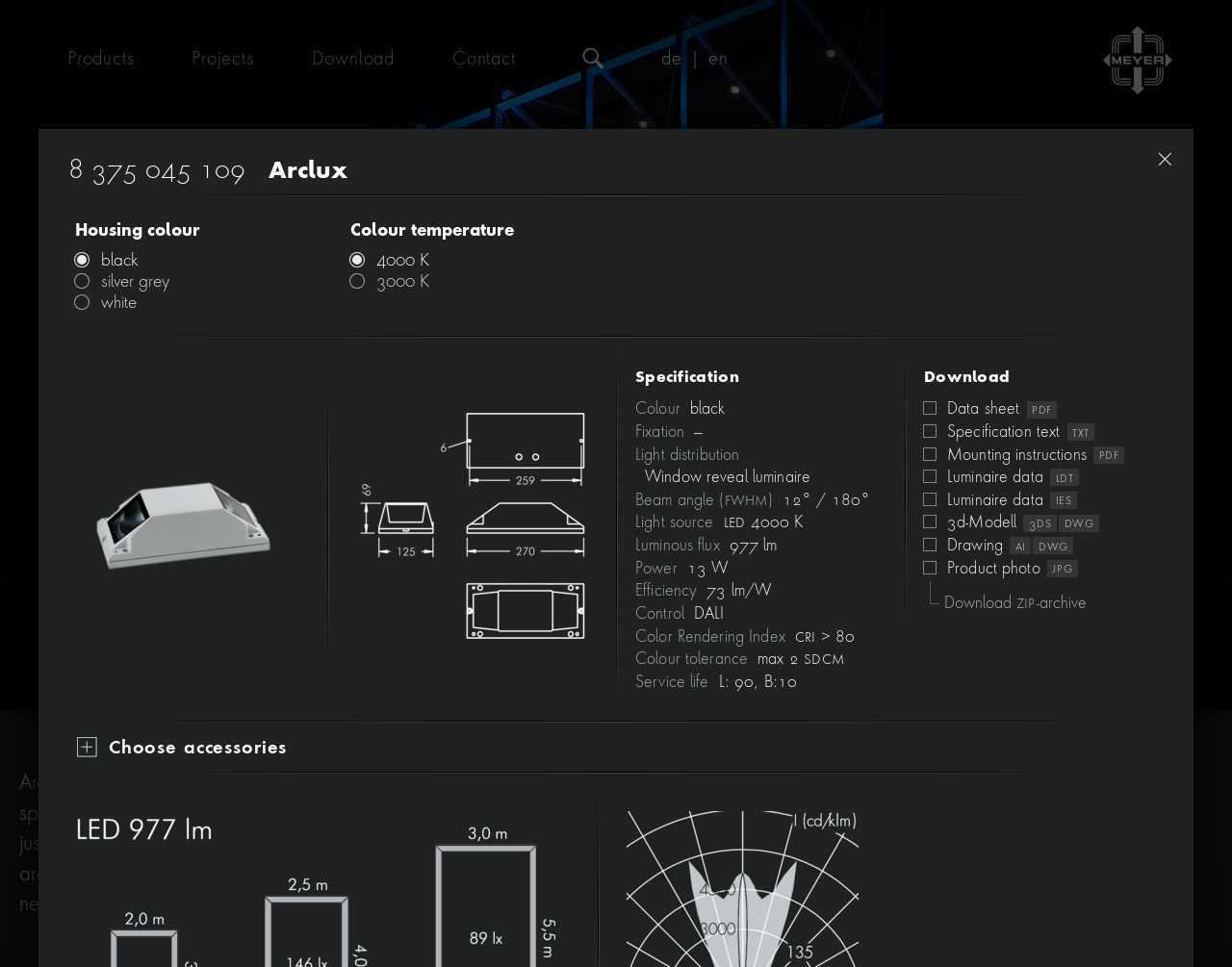What is the colour temperature of the light?
From the details in the image, answer the question comprehensively.

I found the answer by looking at the link element with the text '4000 K' which is located under the 'Colour temperature' heading.